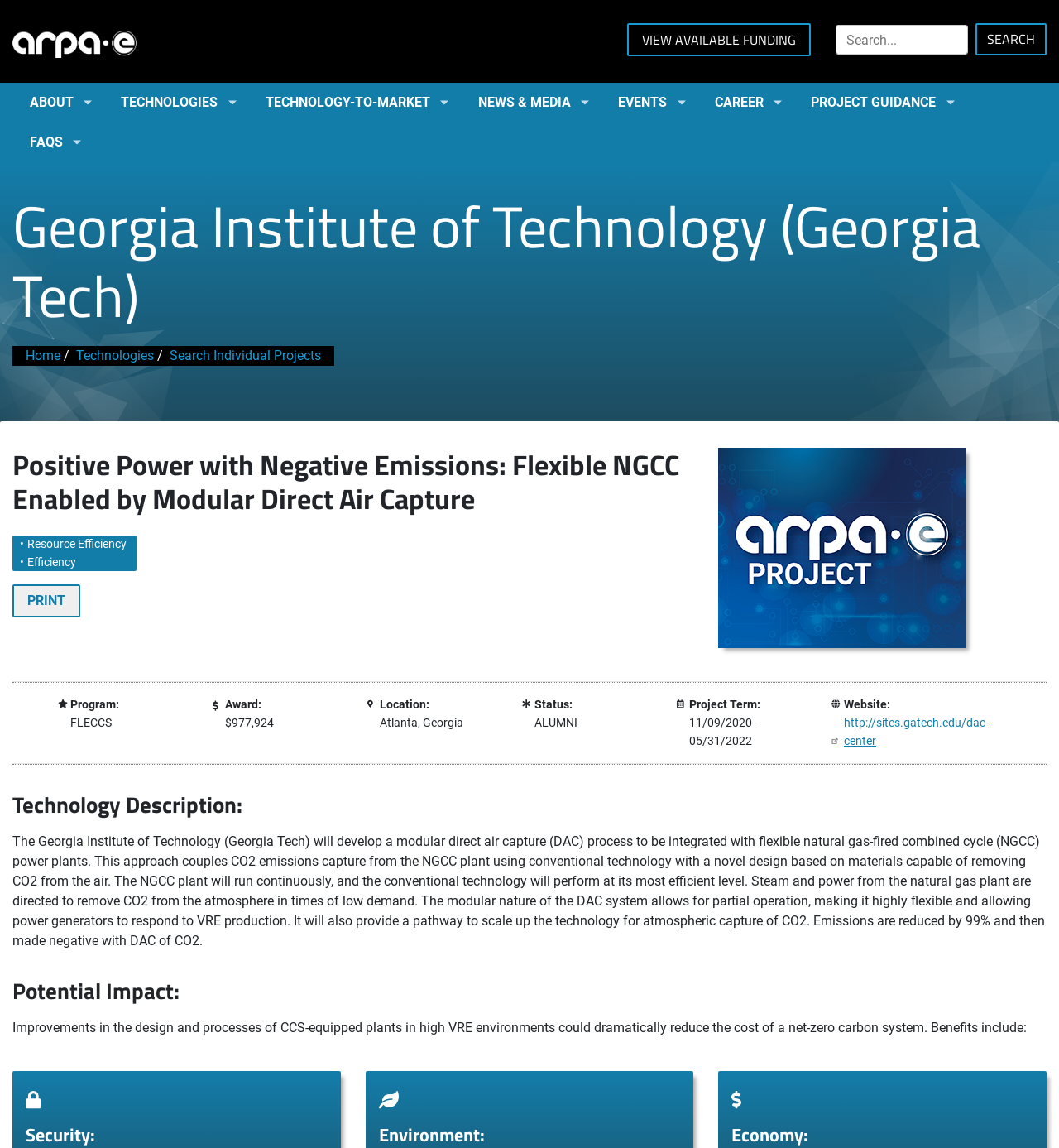Identify the bounding box coordinates of the element to click to follow this instruction: 'Go to home page'. Ensure the coordinates are four float values between 0 and 1, provided as [left, top, right, bottom].

[0.012, 0.026, 0.129, 0.048]